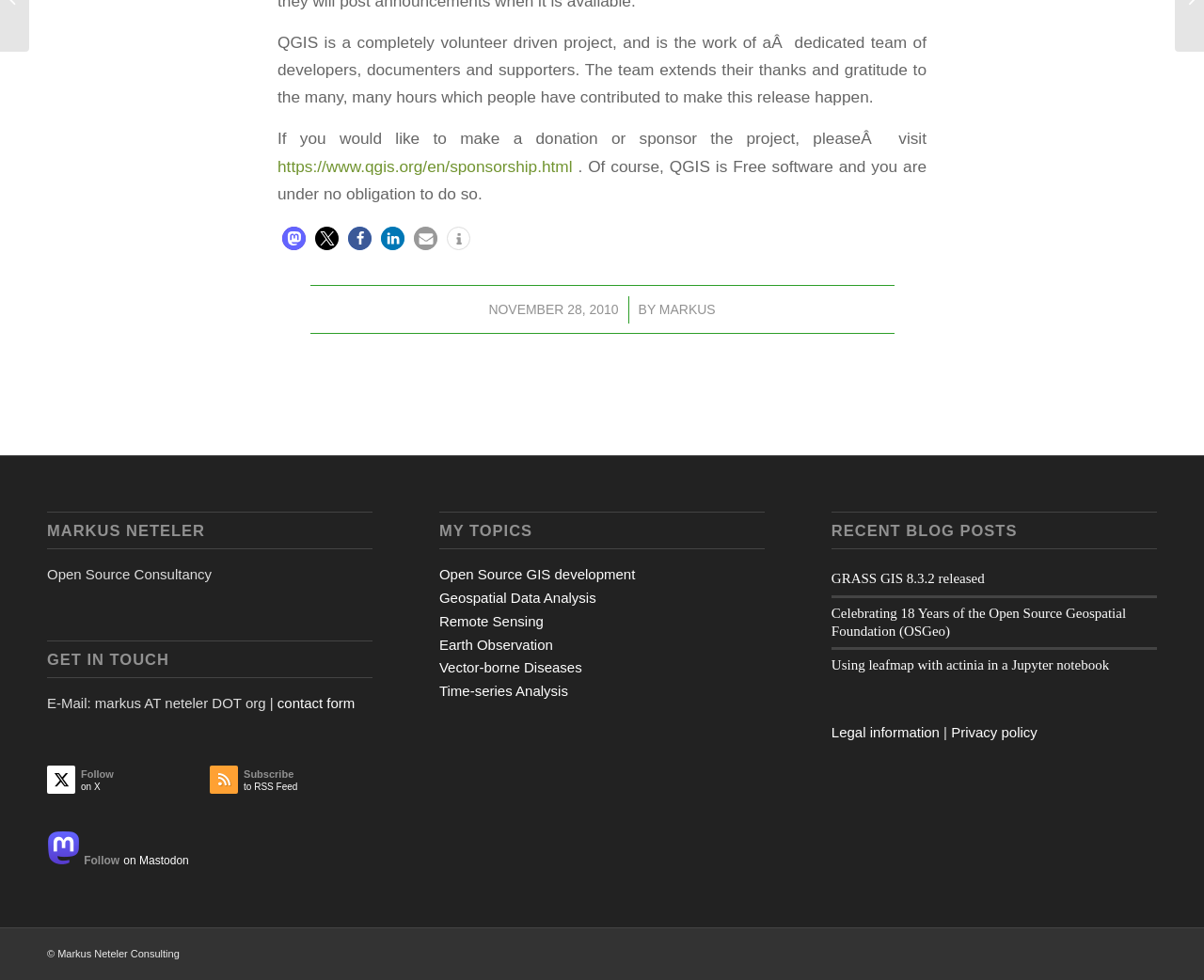Find the bounding box coordinates corresponding to the UI element with the description: "Remote Sensing". The coordinates should be formatted as [left, top, right, bottom], with values as floats between 0 and 1.

[0.365, 0.626, 0.451, 0.642]